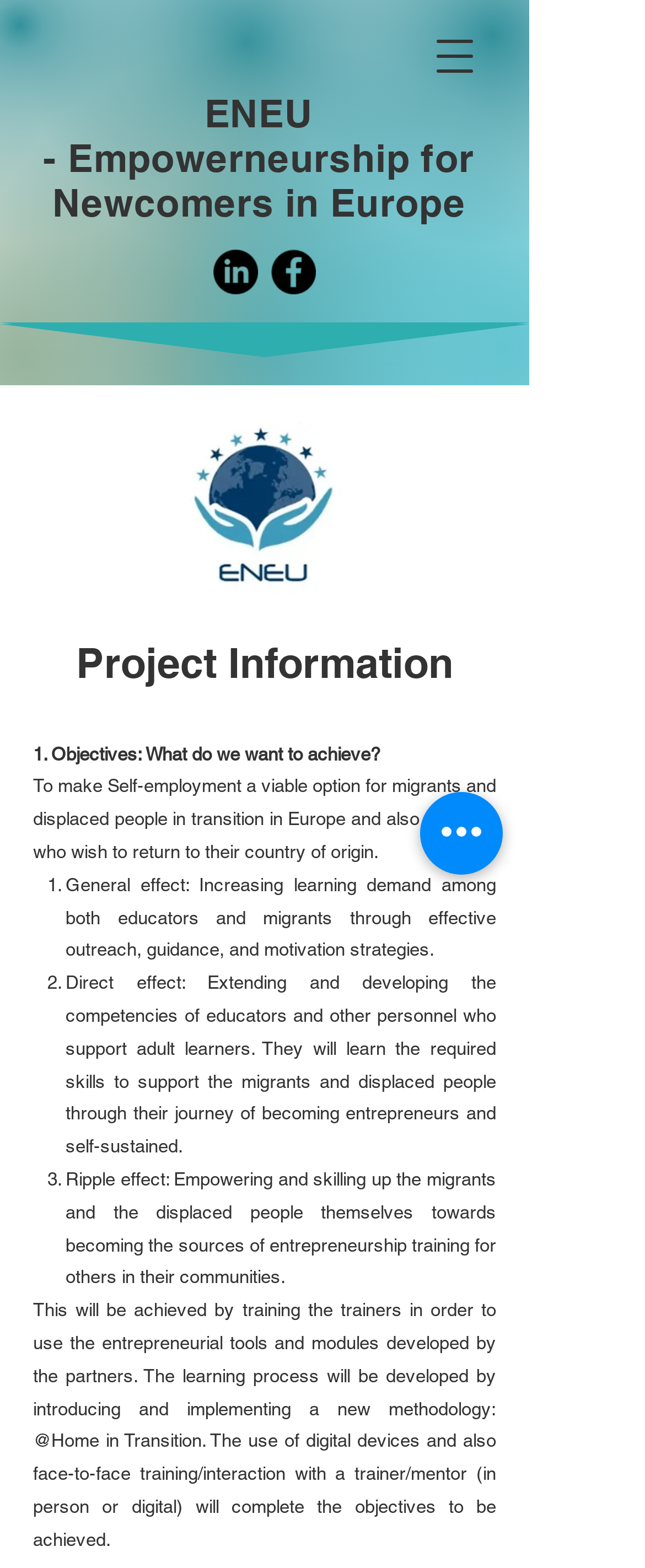What are the objectives of the project?
Please provide a comprehensive answer based on the visual information in the image.

The objectives of the project are to make self-employment a viable option for migrants and displaced people in transition in Europe and also for those who wish to return to their country of origin. This is achieved by increasing learning demand among educators and migrants, extending and developing the competencies of educators, and empowering and skilling up the migrants and displaced people themselves.